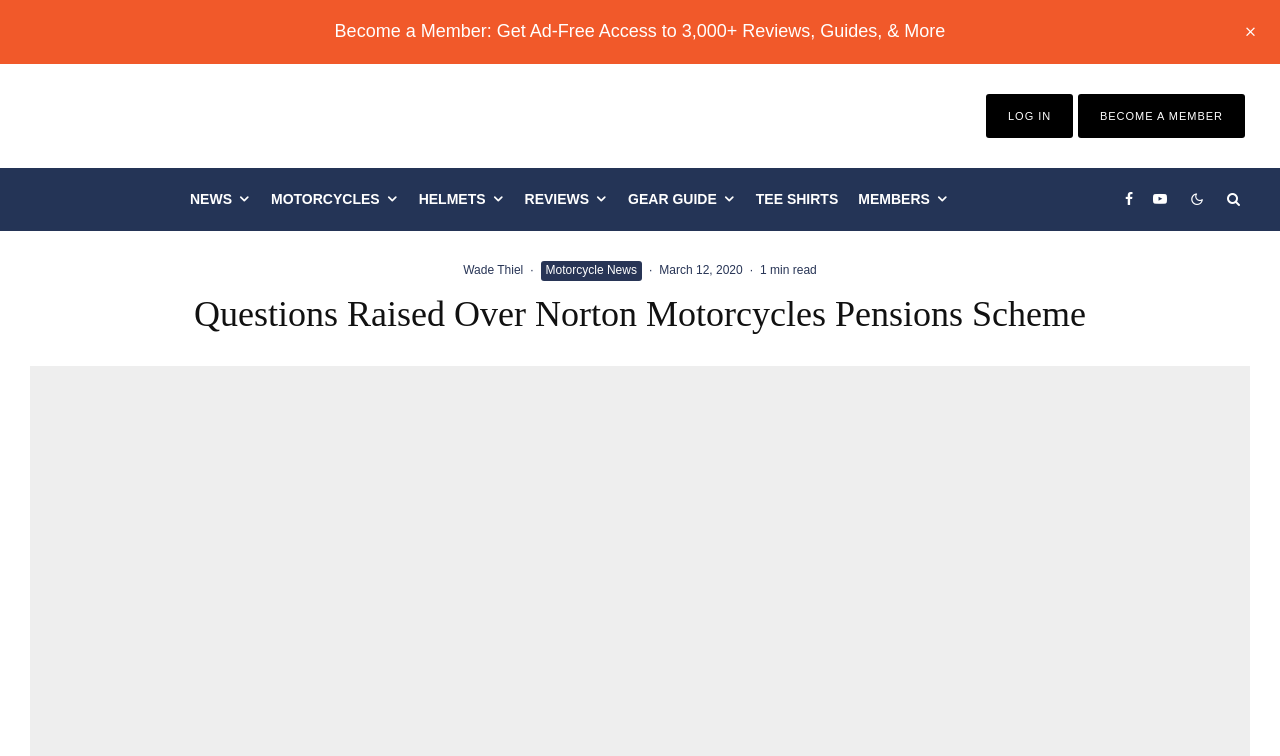What is the topic of the news article? Refer to the image and provide a one-word or short phrase answer.

Norton Motorcycles Pensions Scheme